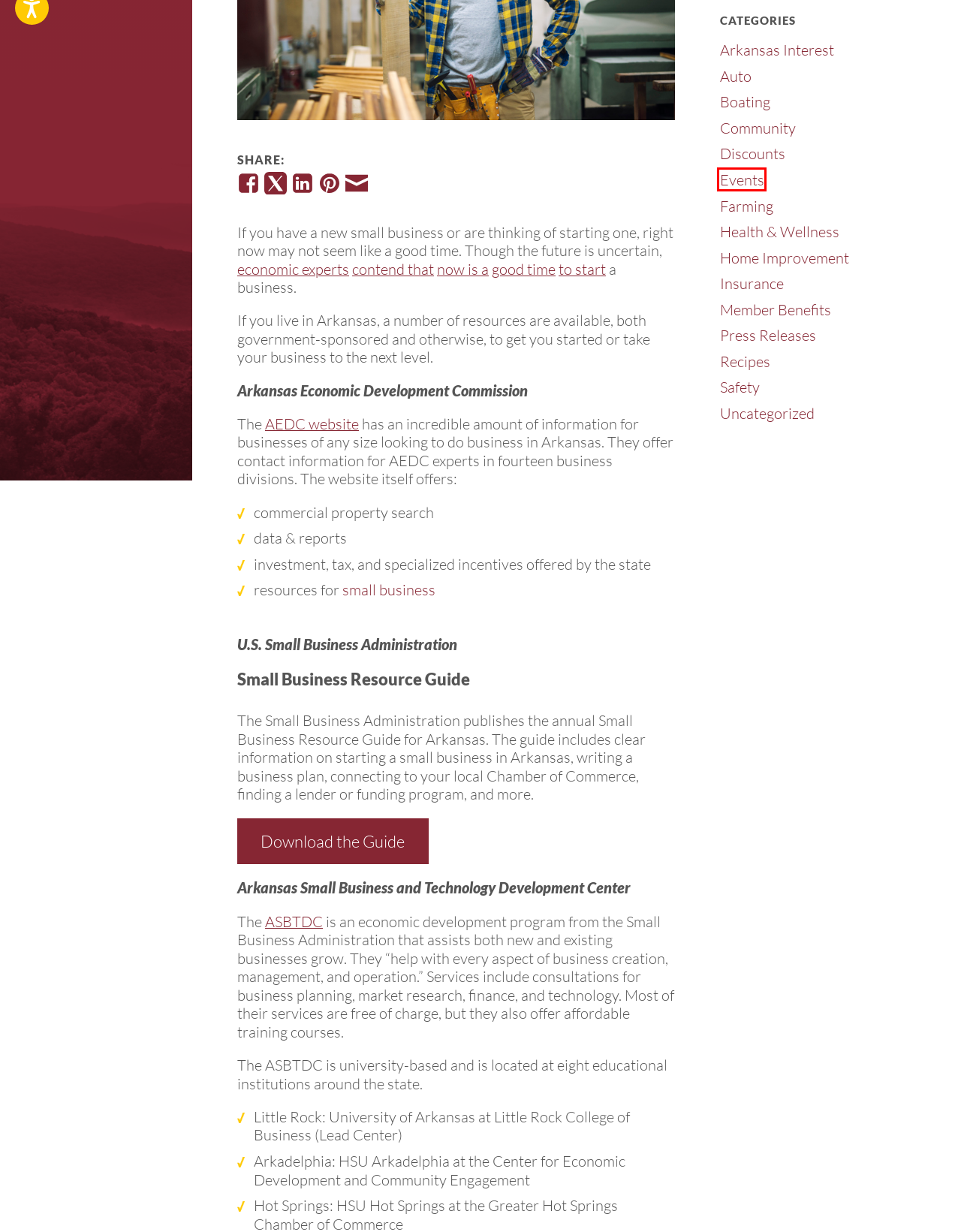Check out the screenshot of a webpage with a red rectangle bounding box. Select the best fitting webpage description that aligns with the new webpage after clicking the element inside the bounding box. Here are the candidates:
A. Health & Wellness Archives - Farm Bureau Insurance of Arkansas, Inc.
B. Press Releases Archives - Farm Bureau Insurance of Arkansas, Inc.
C. 4 Ways to Determine If Now Is the Right Time to Launch Your Business | Entrepreneur
D. Events Archives - Farm Bureau Insurance of Arkansas, Inc.
E. Member Benefits | Farm Bureau Insurance of Arkansas, Inc.
F. Home Improvement Archives - Farm Bureau Insurance of Arkansas, Inc.
G. Discounts Archives - Farm Bureau Insurance of Arkansas, Inc.
H. Recipes Archives - Farm Bureau Insurance of Arkansas, Inc.

D